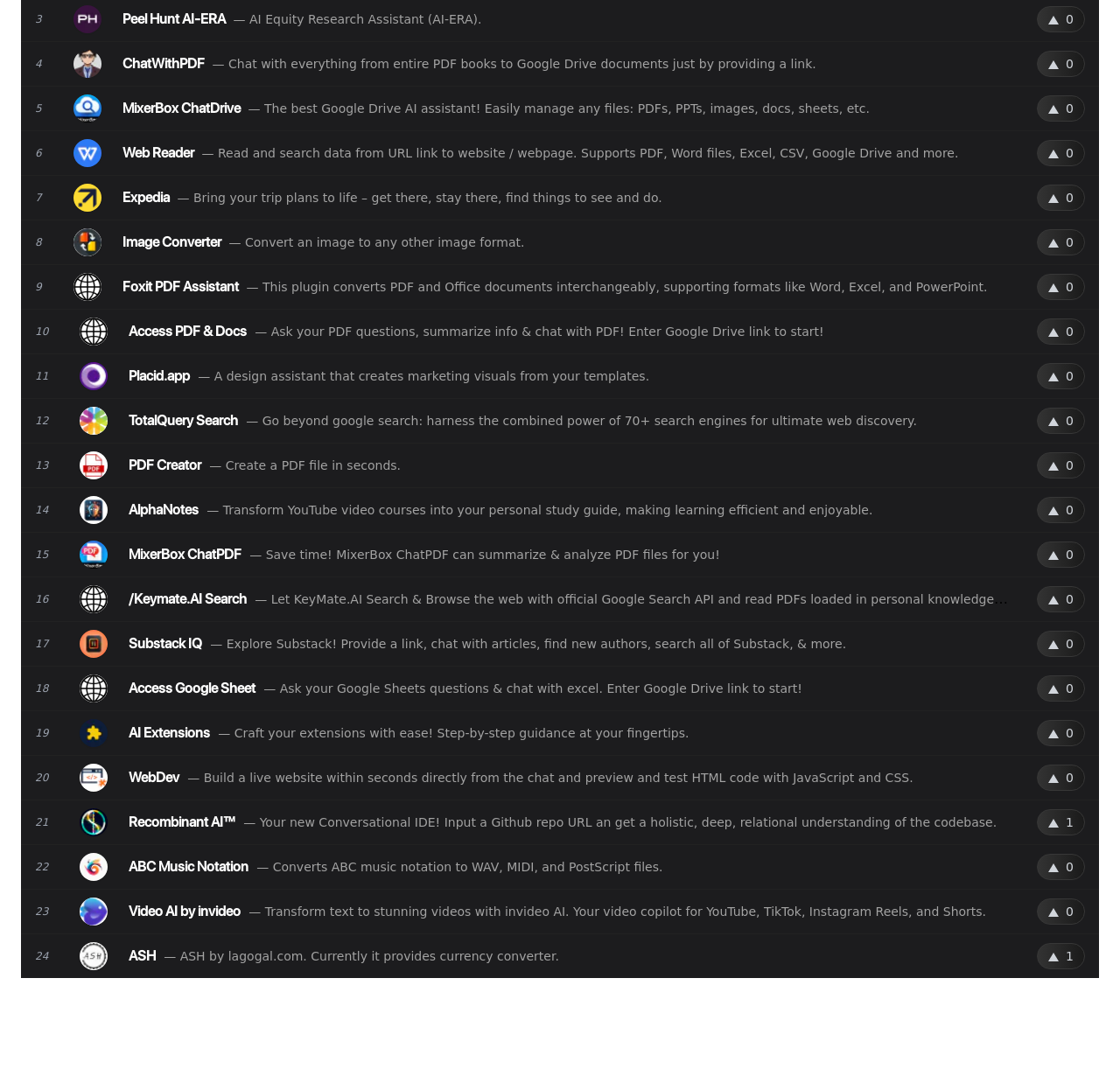Using the provided description: "parent_node: 13", find the bounding box coordinates of the corresponding UI element. The output should be four float numbers between 0 and 1, in the format [left, top, right, bottom].

[0.071, 0.414, 0.096, 0.44]